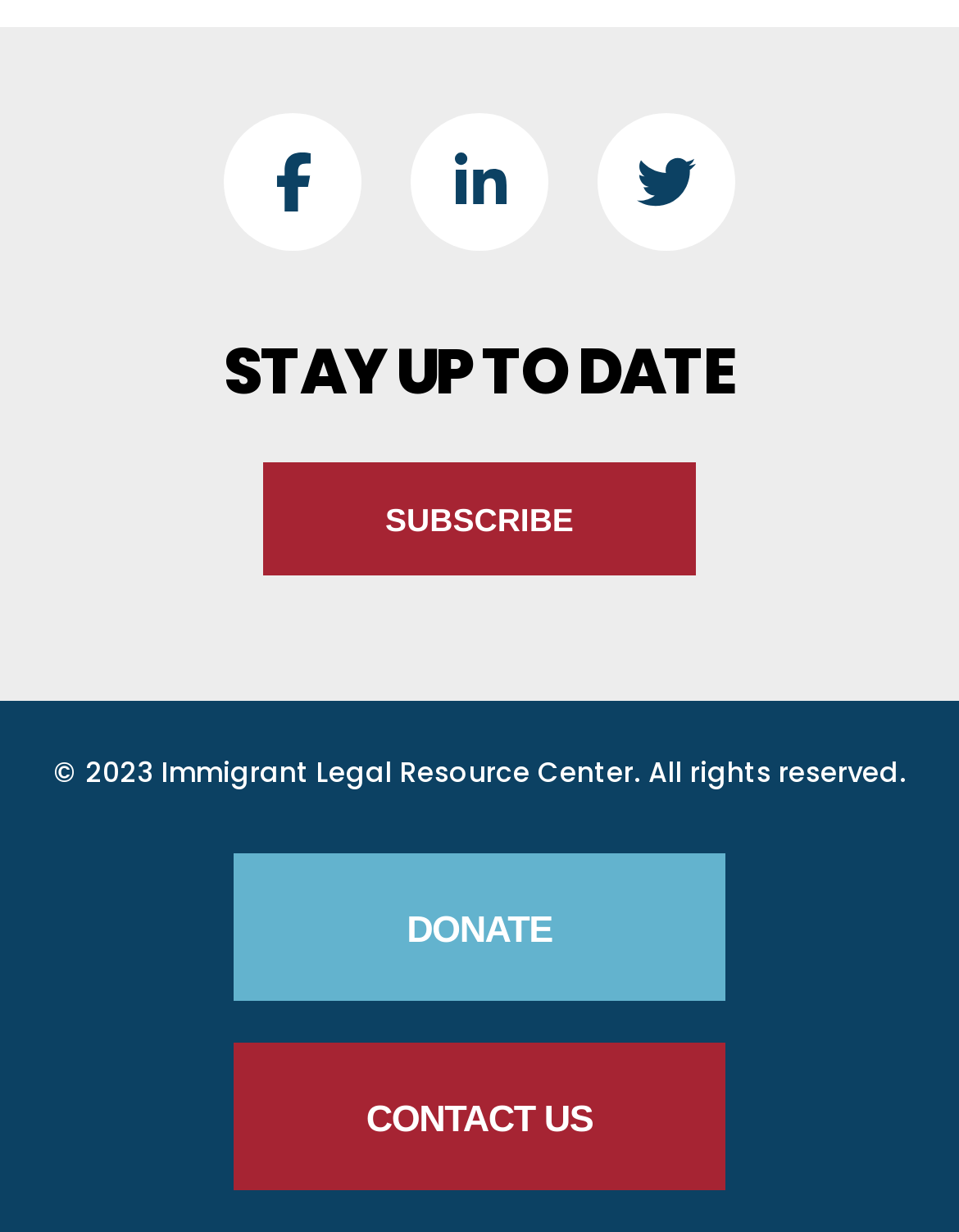Look at the image and give a detailed response to the following question: What is the purpose of the 'SUBSCRIBE' link?

The 'SUBSCRIBE' link is located below the 'STAY UP TO DATE' heading, suggesting that it is related to receiving updates or newsletters. Therefore, the purpose of the 'SUBSCRIBE' link is to allow users to stay up to date with the latest information.